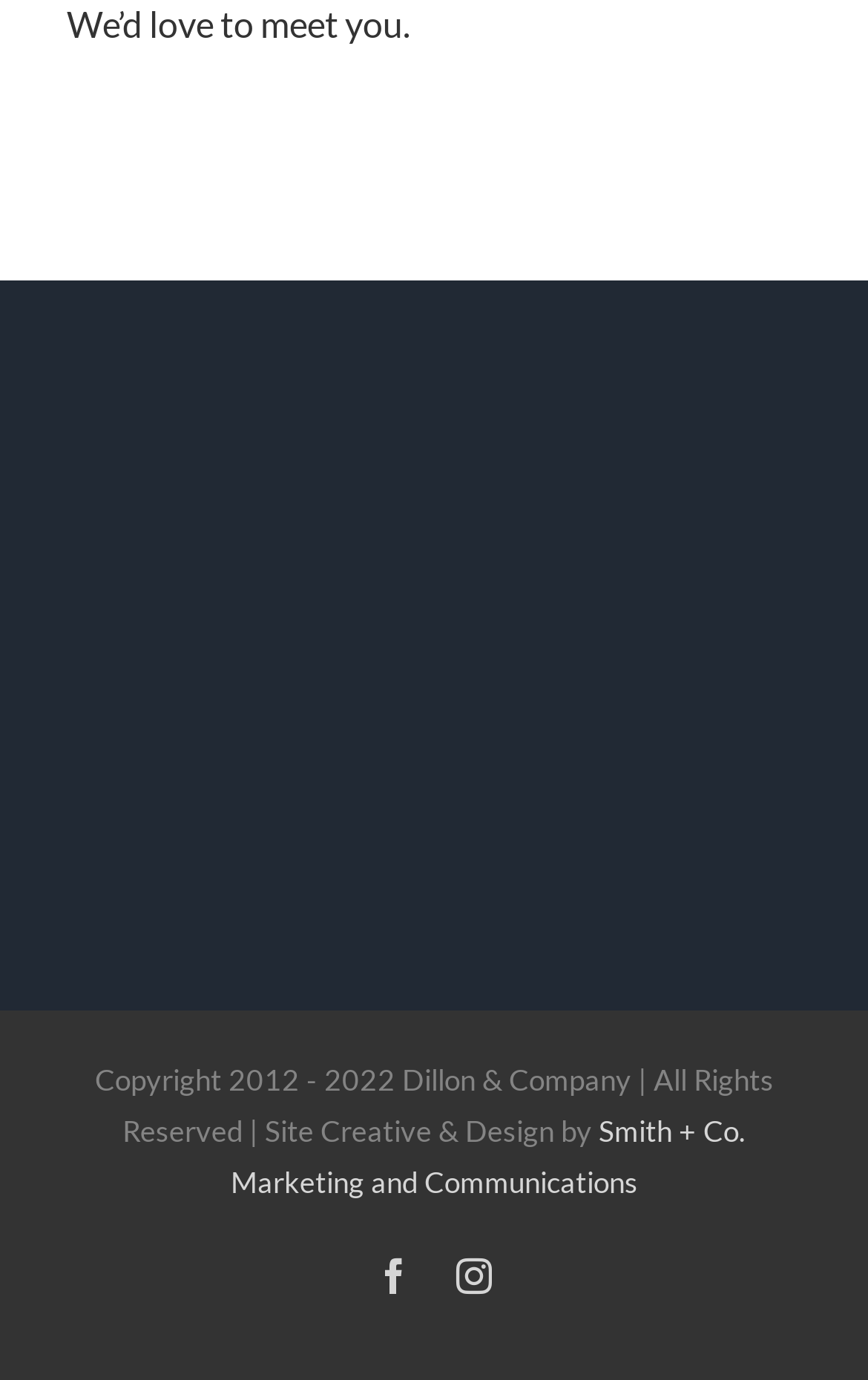What is the greeting message displayed on the webpage?
Using the screenshot, give a one-word or short phrase answer.

We’d love to meet you.